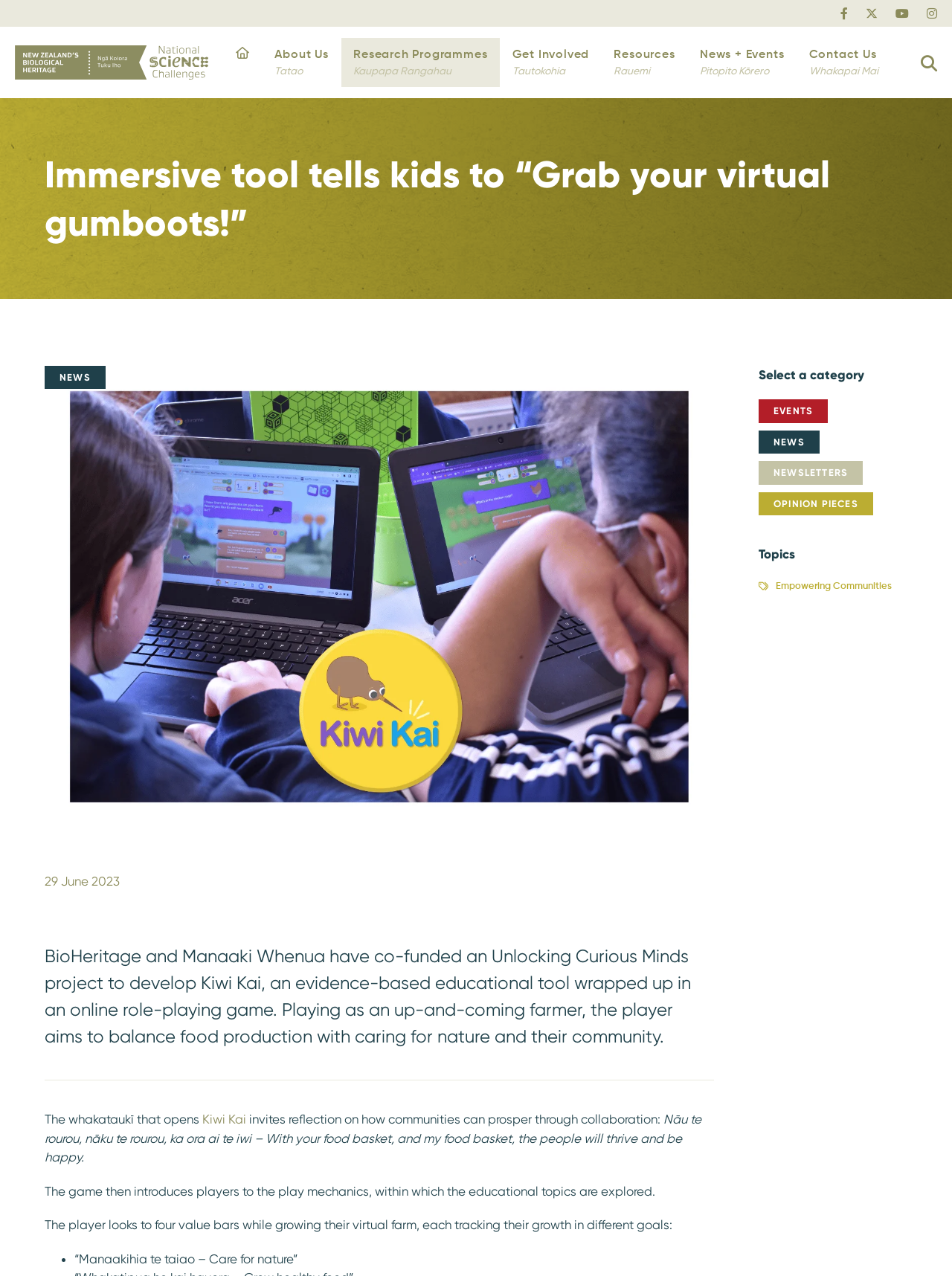Calculate the bounding box coordinates of the UI element given the description: "News + EventsPitopito Kōrero".

[0.722, 0.03, 0.837, 0.068]